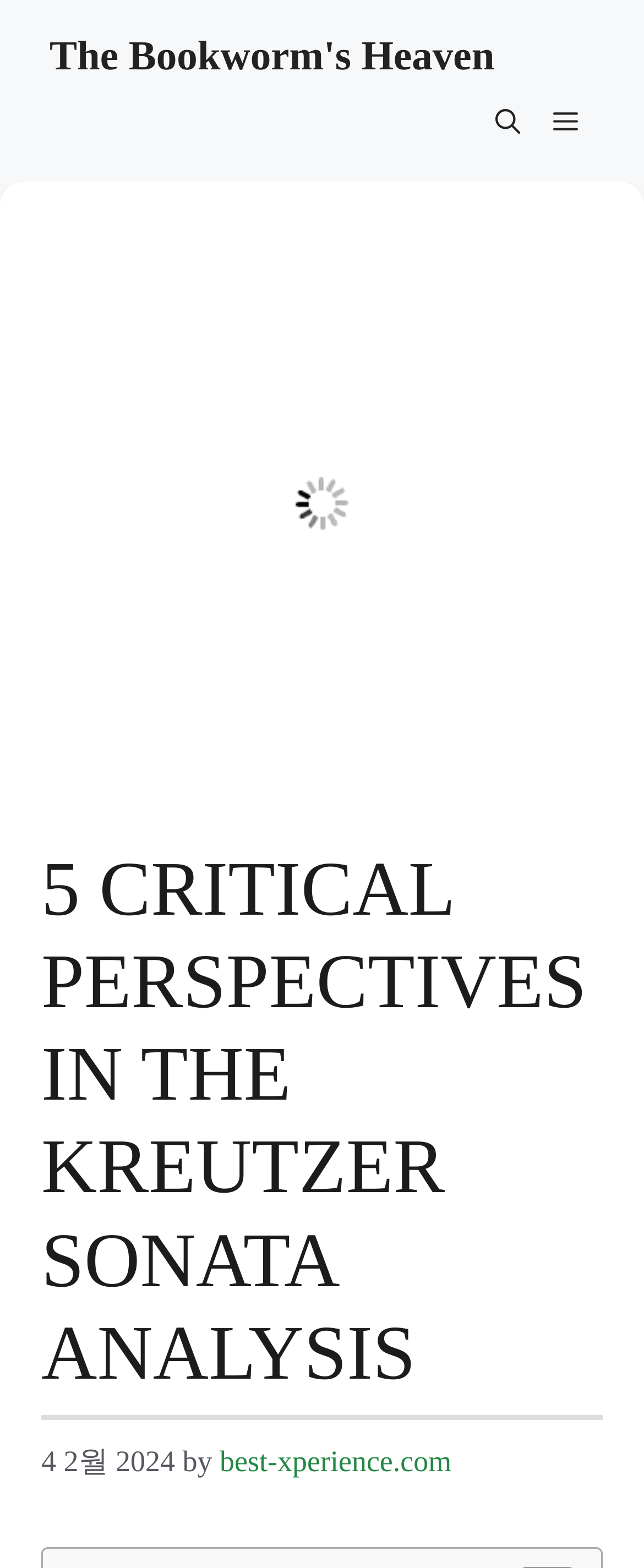Using the webpage screenshot, locate the HTML element that fits the following description and provide its bounding box: "Suryadevara Rao, University of Kentucky".

None